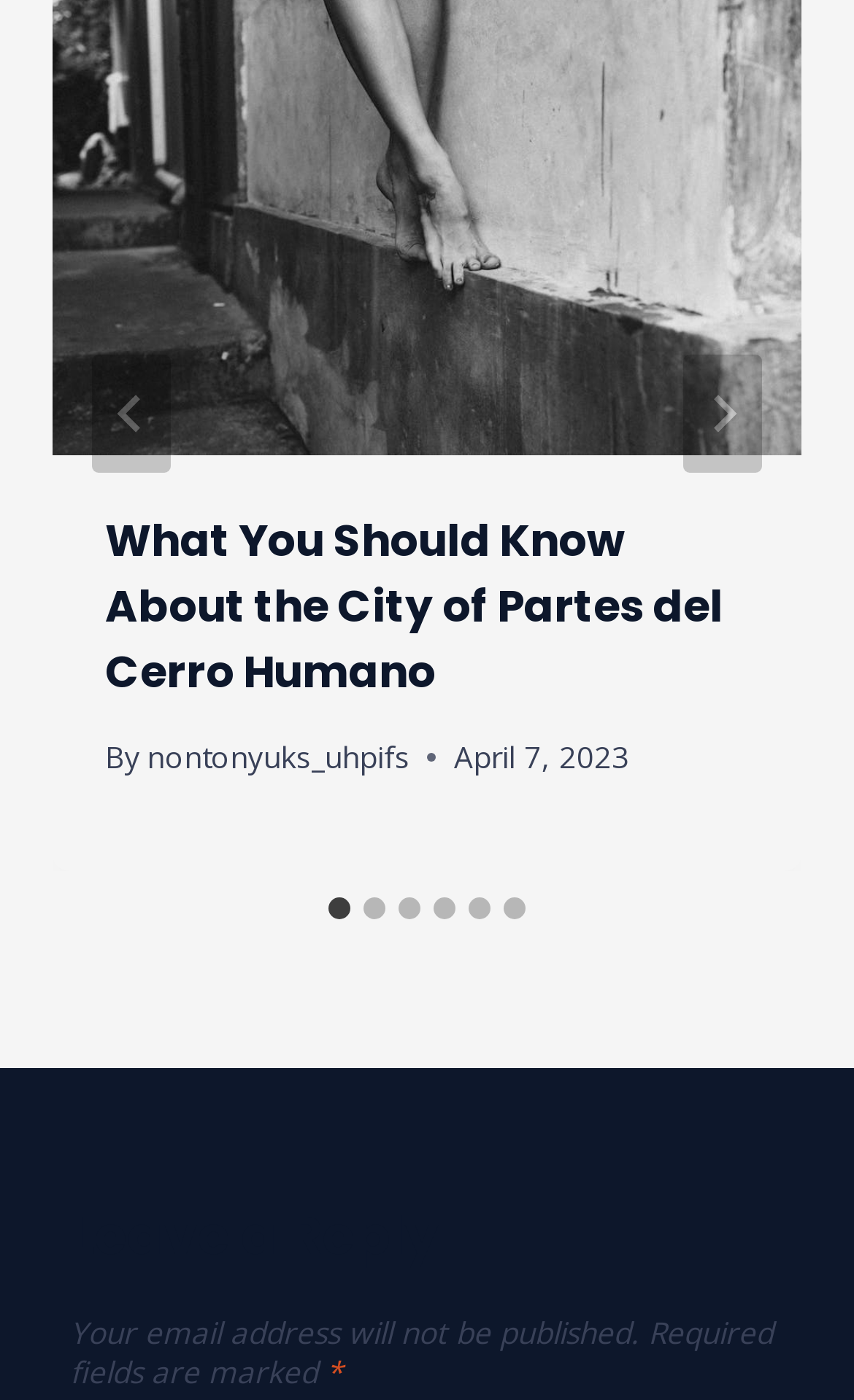Please determine the bounding box coordinates of the area that needs to be clicked to complete this task: 'Click next'. The coordinates must be four float numbers between 0 and 1, formatted as [left, top, right, bottom].

[0.8, 0.253, 0.892, 0.338]